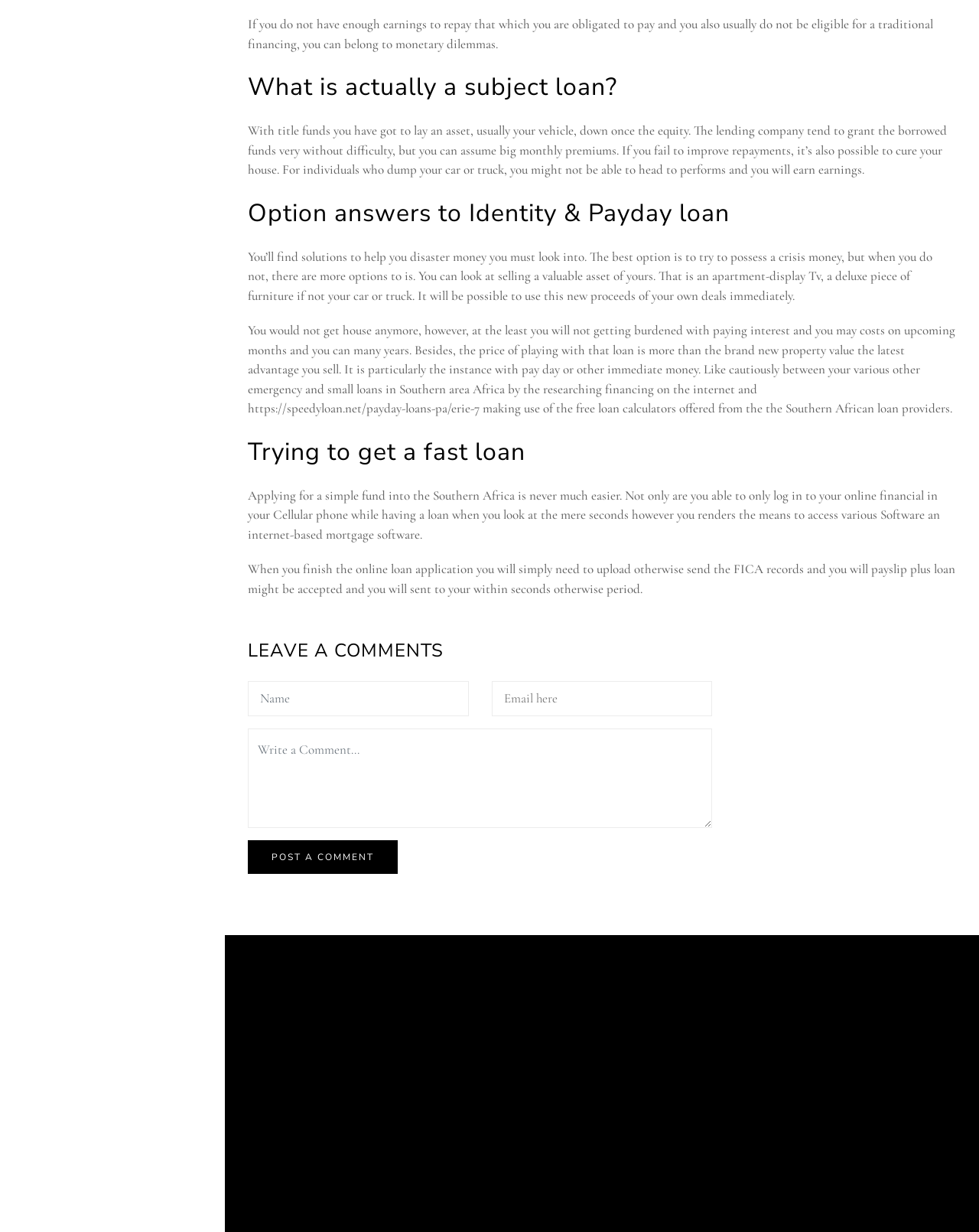Please indicate the bounding box coordinates for the clickable area to complete the following task: "Call the phone number". The coordinates should be specified as four float numbers between 0 and 1, i.e., [left, top, right, bottom].

[0.51, 0.835, 0.601, 0.846]